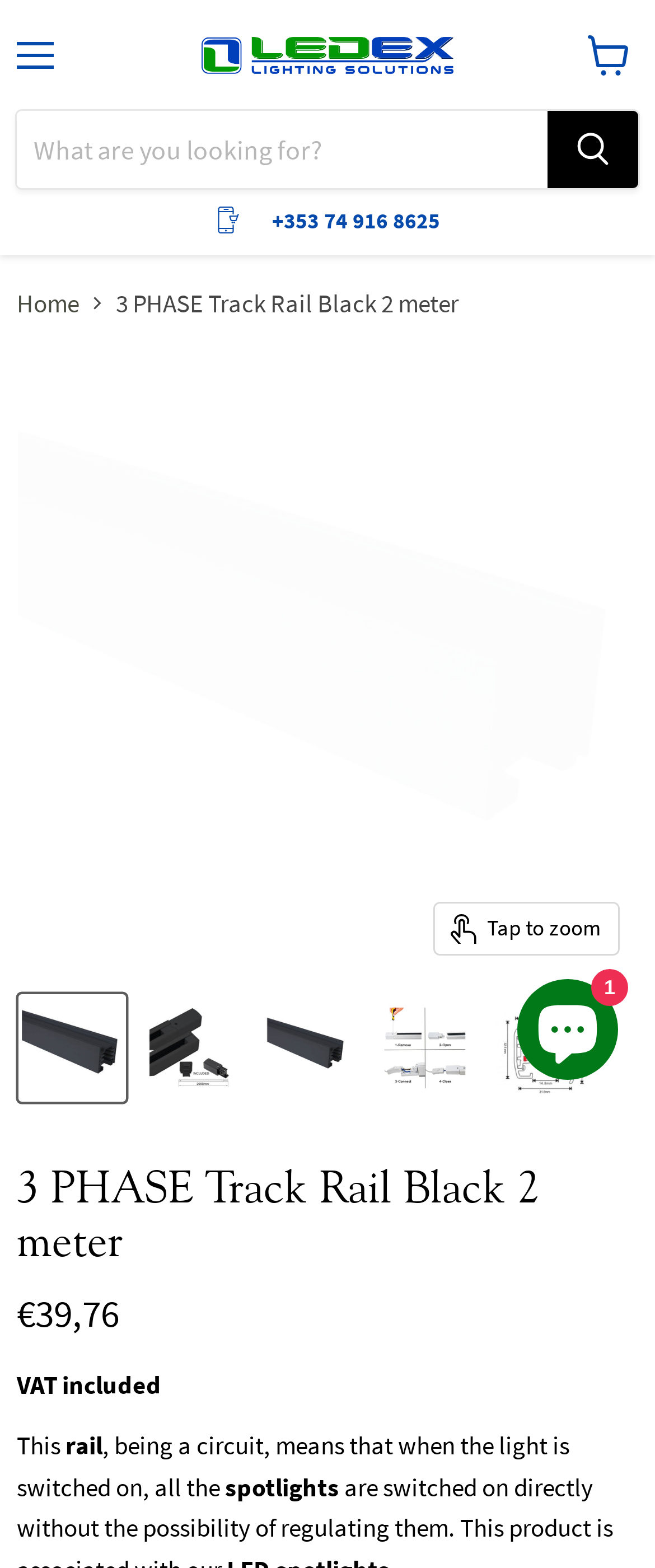Locate the bounding box coordinates of the clickable region necessary to complete the following instruction: "View page 15". Provide the coordinates in the format of four float numbers between 0 and 1, i.e., [left, top, right, bottom].

None